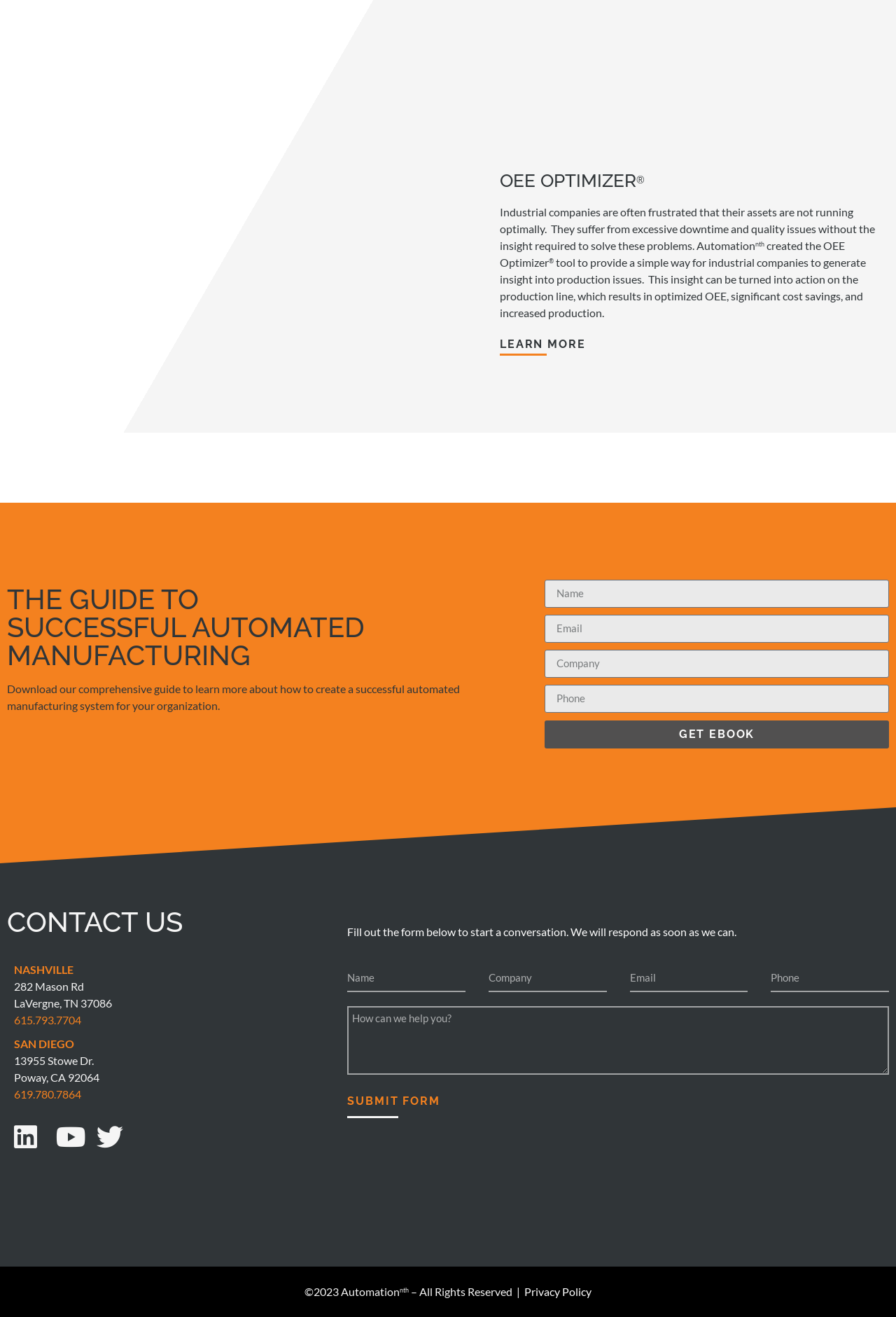Provide a single word or phrase to answer the given question: 
What is the title of the guide to successful automated manufacturing?

THE GUIDE TO SUCCESSFUL AUTOMATED MANUFACTURING